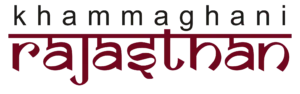Give a thorough explanation of the image.

The image features a stylized logo for "Khamma Ghani Rajasthan." The typography combines both traditional and modern elements, with the greeting "khamma ghani" presented in a sleek, contemporary style, while "rajasthan" is depicted in a bold, cursive font in a rich maroon color. This design symbolizes a warm welcome and represents the cultural essence of Rajasthan. The logo is likely associated with regional news or information relevant to Rajasthan, emphasizing the state's vibrant heritage and community spirit.